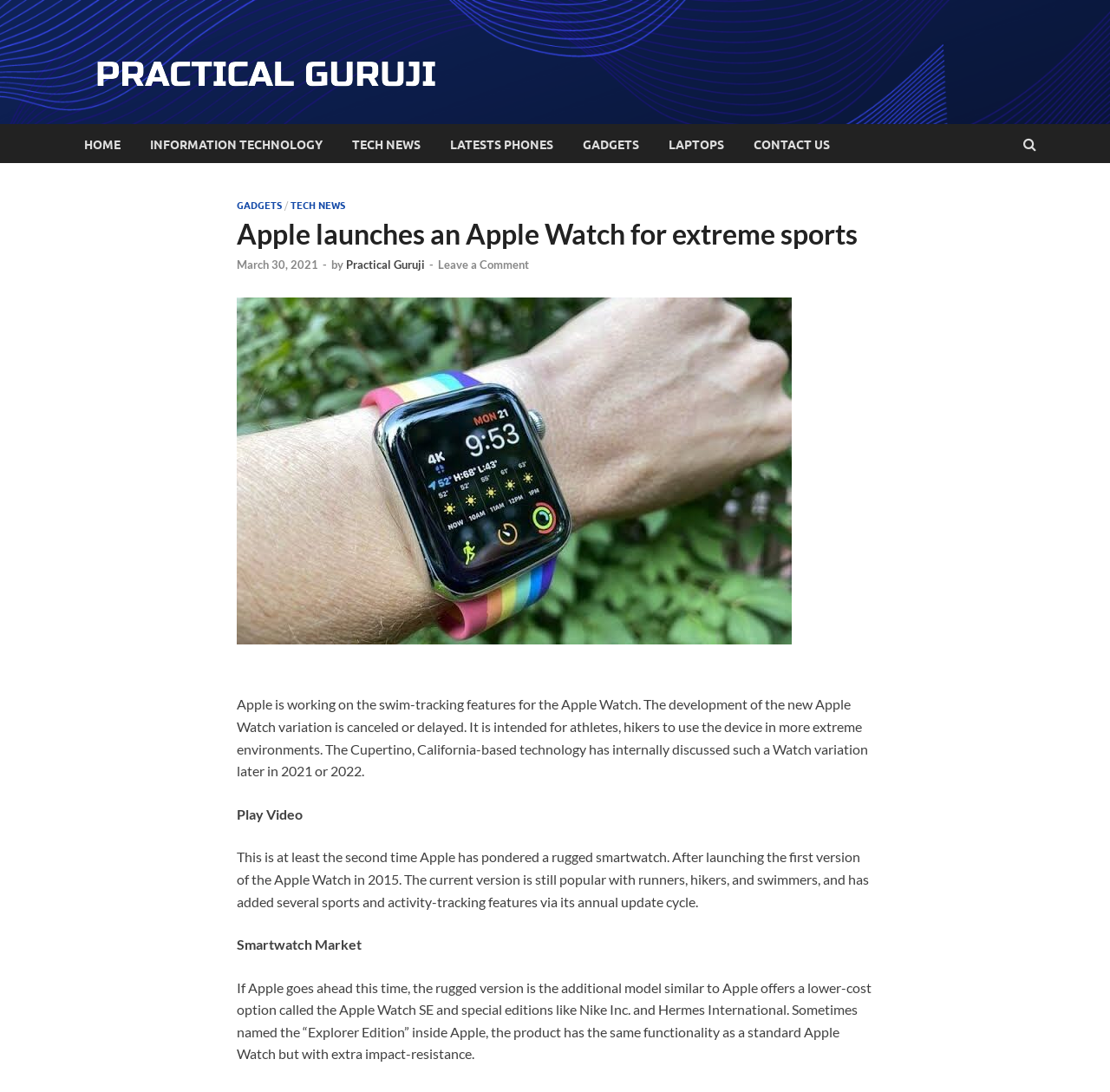Bounding box coordinates must be specified in the format (top-left x, top-left y, bottom-right x, bottom-right y). All values should be floating point numbers between 0 and 1. What are the bounding box coordinates of the UI element described as: Leave a Comment

[0.394, 0.236, 0.476, 0.249]